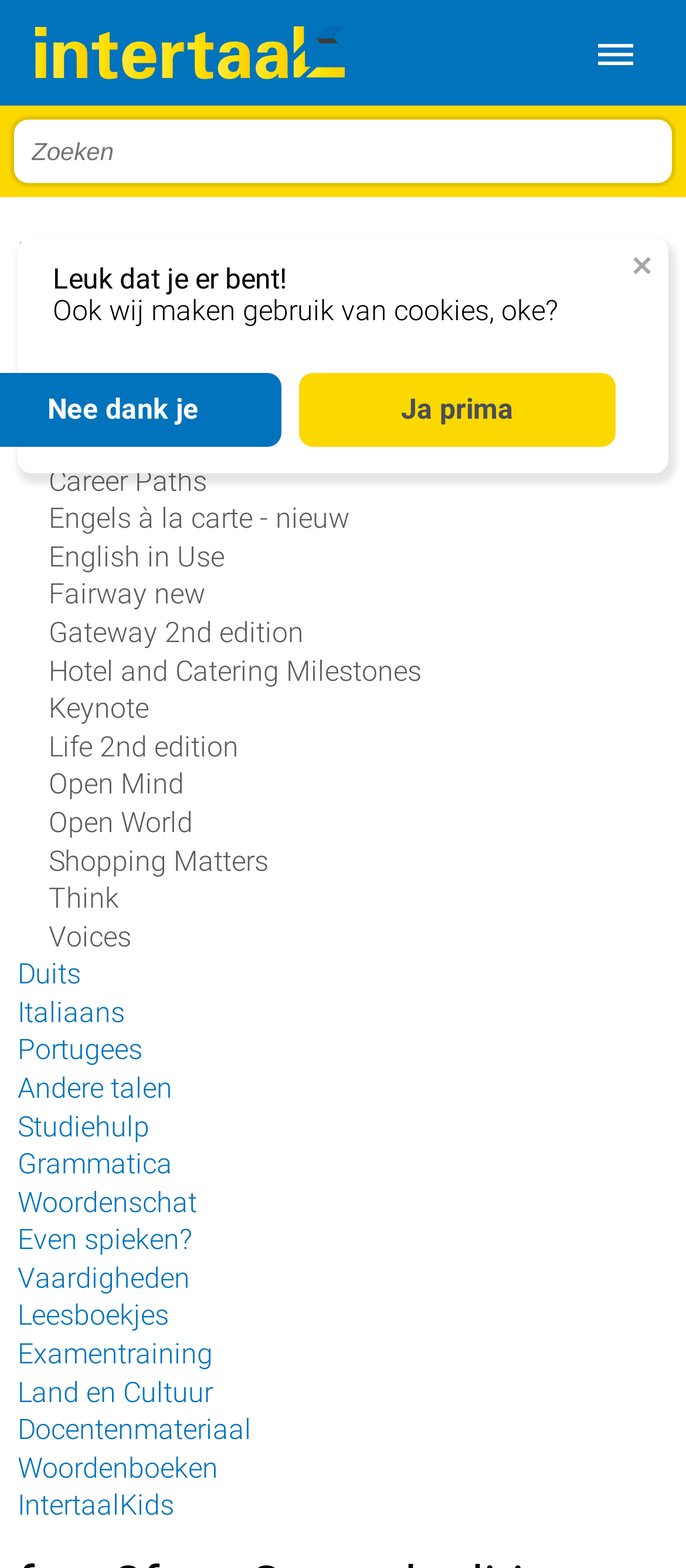Respond to the question below with a concise word or phrase:
How many language options are available?

12